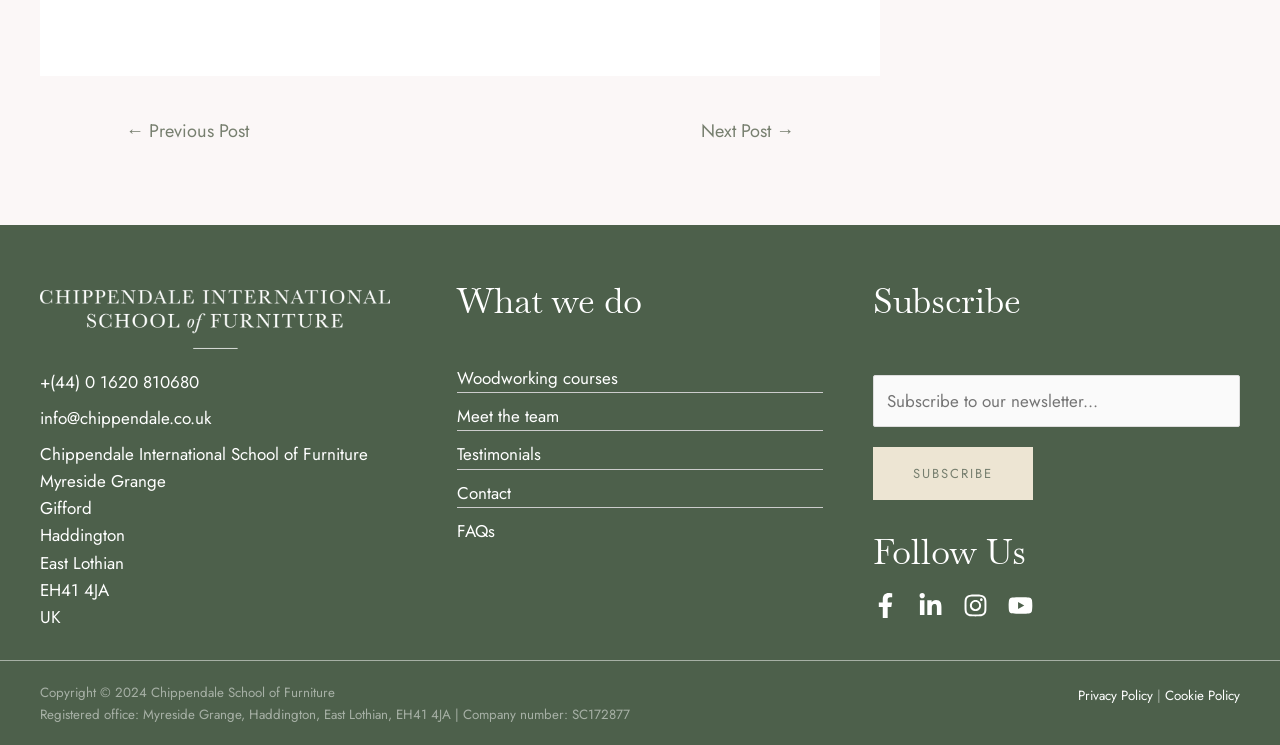What is the company number of the school?
Refer to the image and answer the question using a single word or phrase.

SC172877